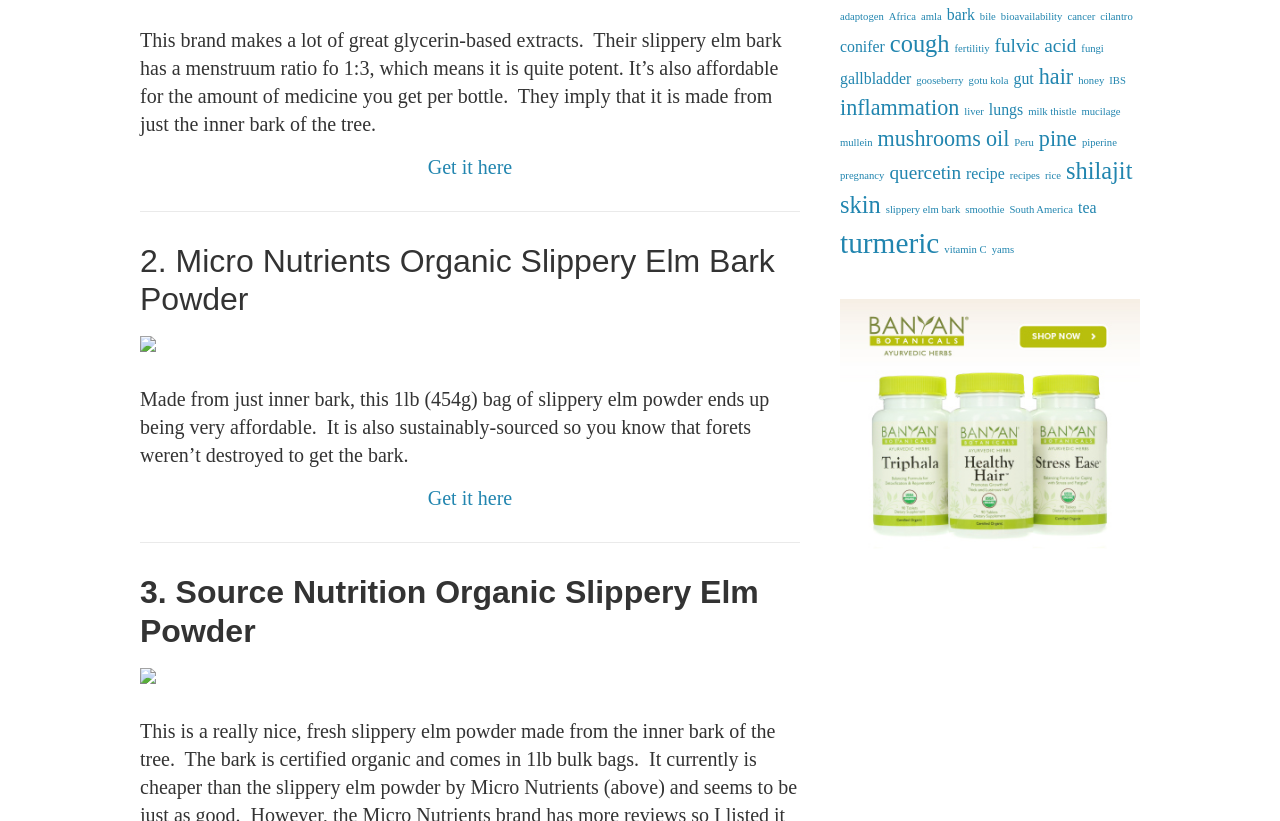Provide a brief response in the form of a single word or phrase:
What is the ratio of menstruum in the slippery elm bark?

1:3